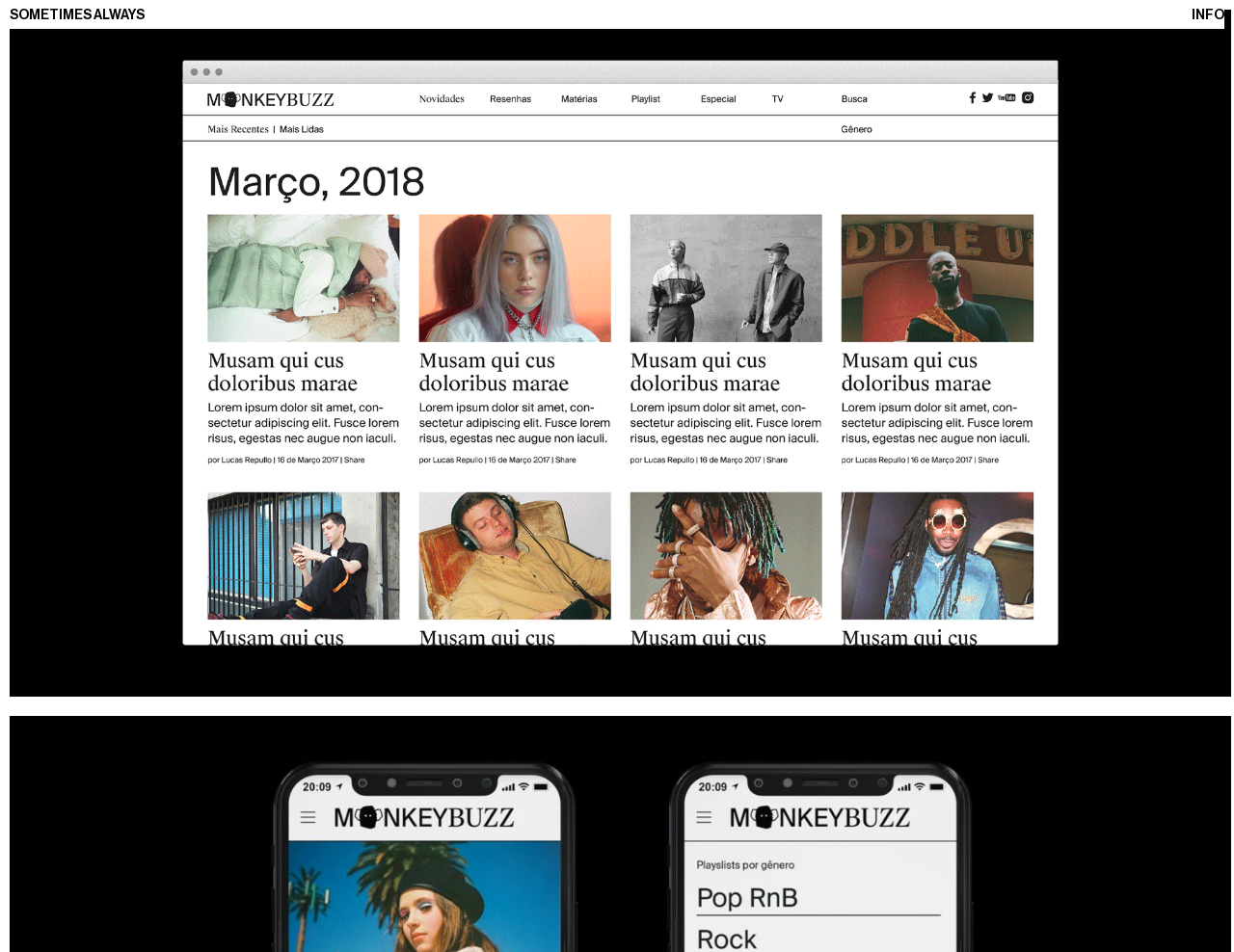For the following element description, predict the bounding box coordinates in the format (top-left x, top-left y, bottom-right x, bottom-right y). All values should be floating point numbers between 0 and 1. Description: Sometimes Always

[0.008, 0.009, 0.117, 0.023]